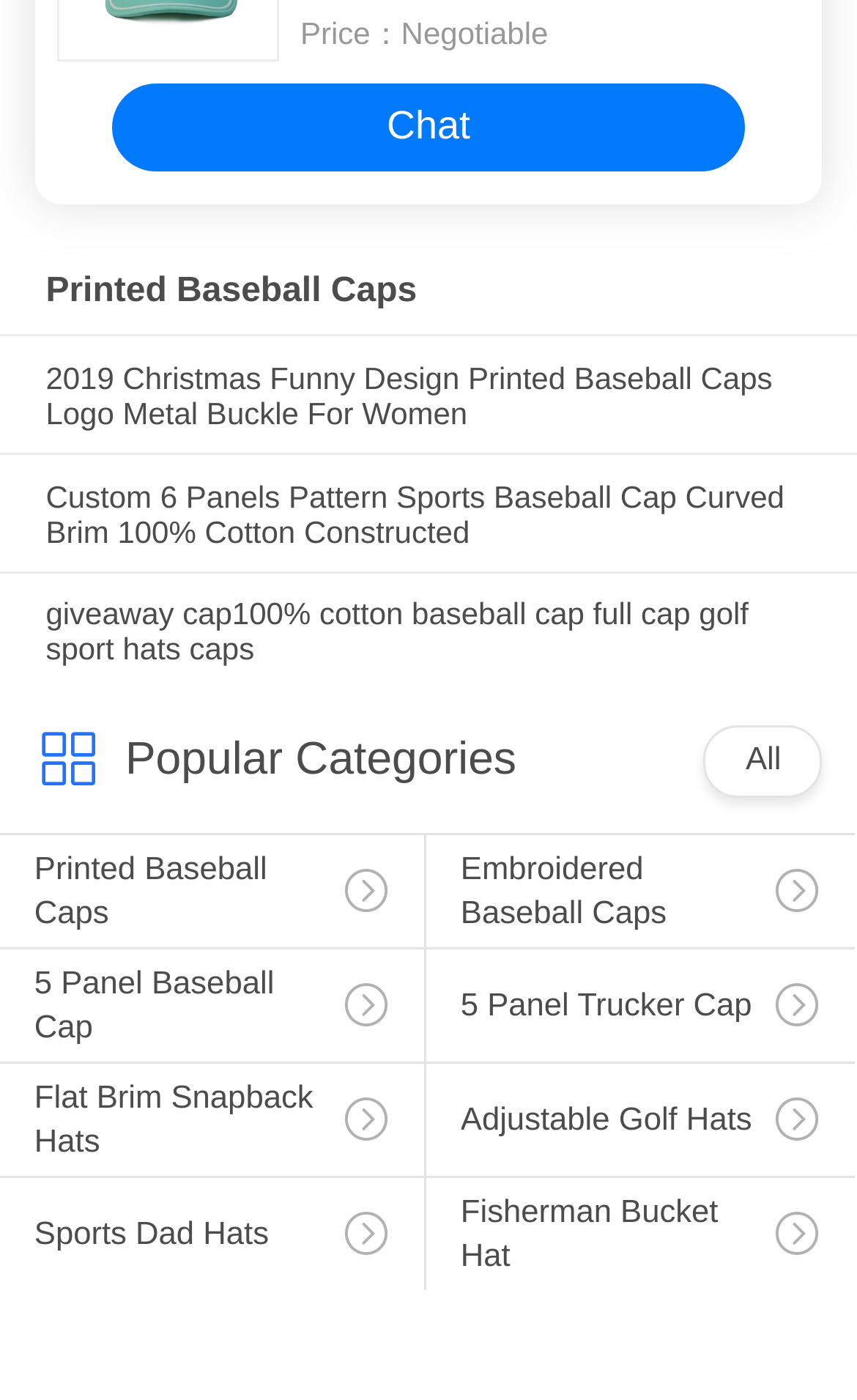Show the bounding box coordinates of the element that should be clicked to complete the task: "Explore 'Popular Categories'".

[0.146, 0.525, 0.603, 0.561]